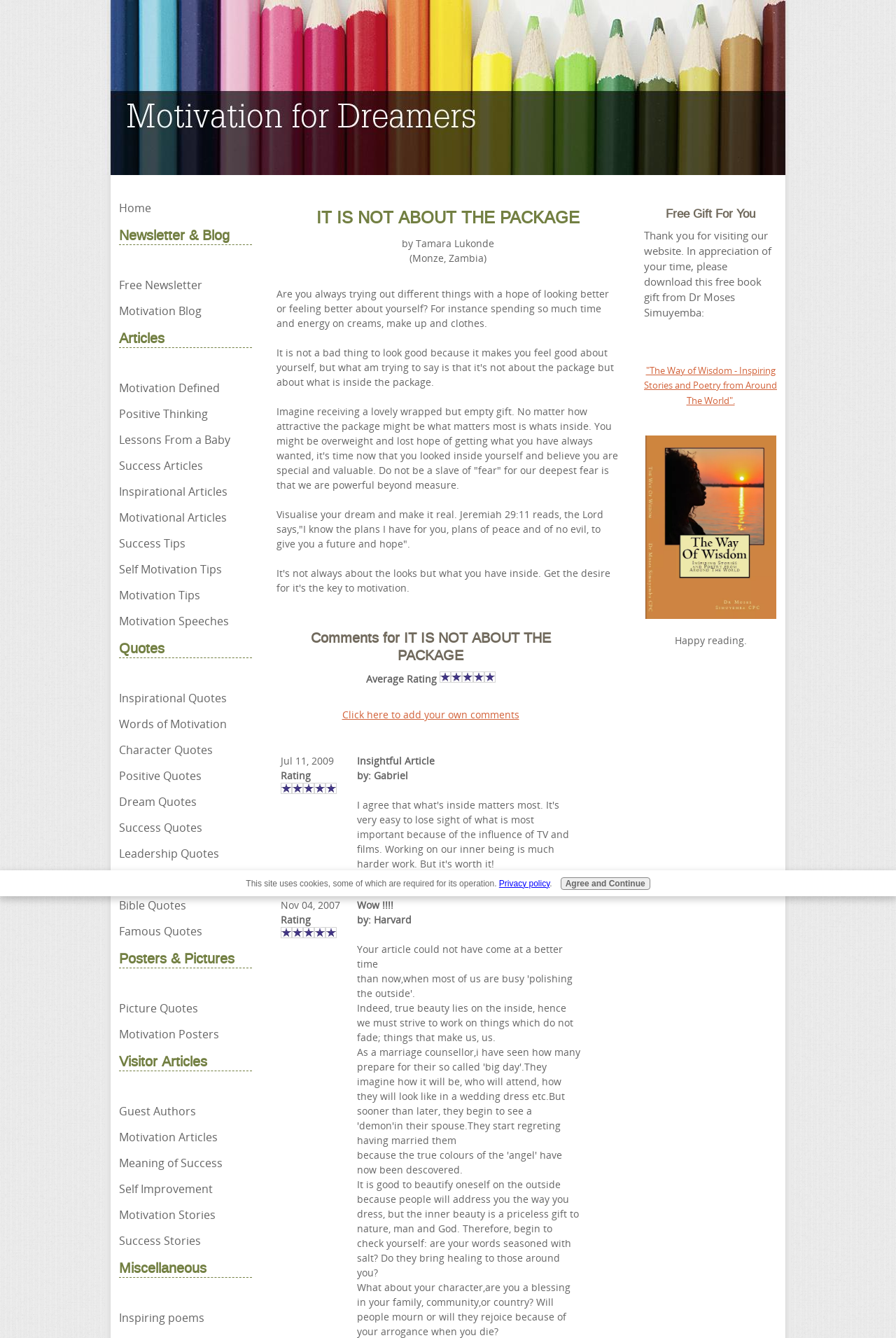Who is the author of the article?
Using the details shown in the screenshot, provide a comprehensive answer to the question.

The author of the article is Tamara Lukonde, as mentioned in the byline 'by Tamara Lukonde' below the title.